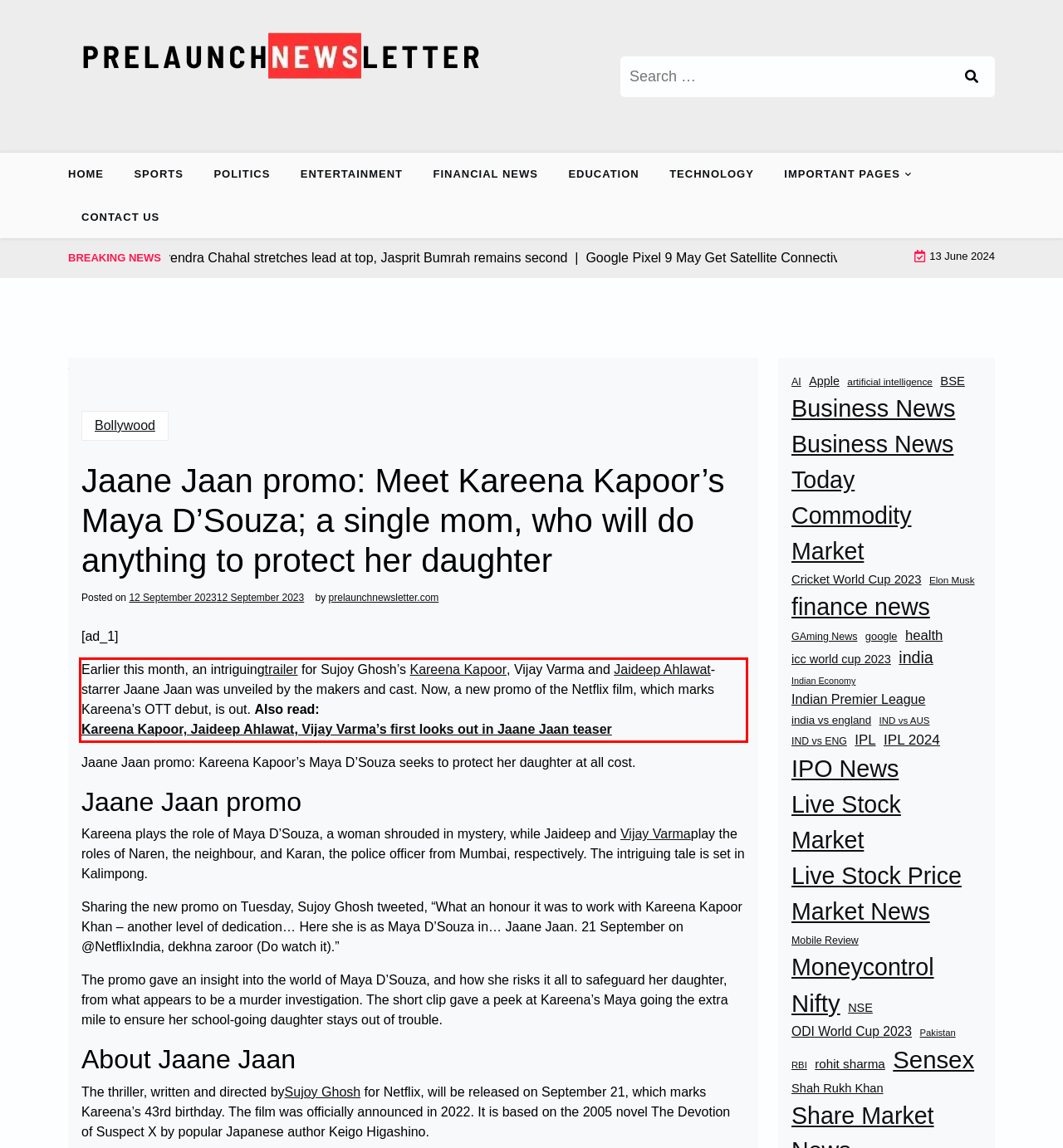Please perform OCR on the text within the red rectangle in the webpage screenshot and return the text content.

Earlier this month, an intriguingtrailer for Sujoy Ghosh’s Kareena Kapoor, Vijay Varma and Jaideep Ahlawat-starrer Jaane Jaan was unveiled by the makers and cast. Now, a new promo of the Netflix film, which marks Kareena’s OTT debut, is out. Also read: Kareena Kapoor, Jaideep Ahlawat, Vijay Varma’s first looks out in Jaane Jaan teaser